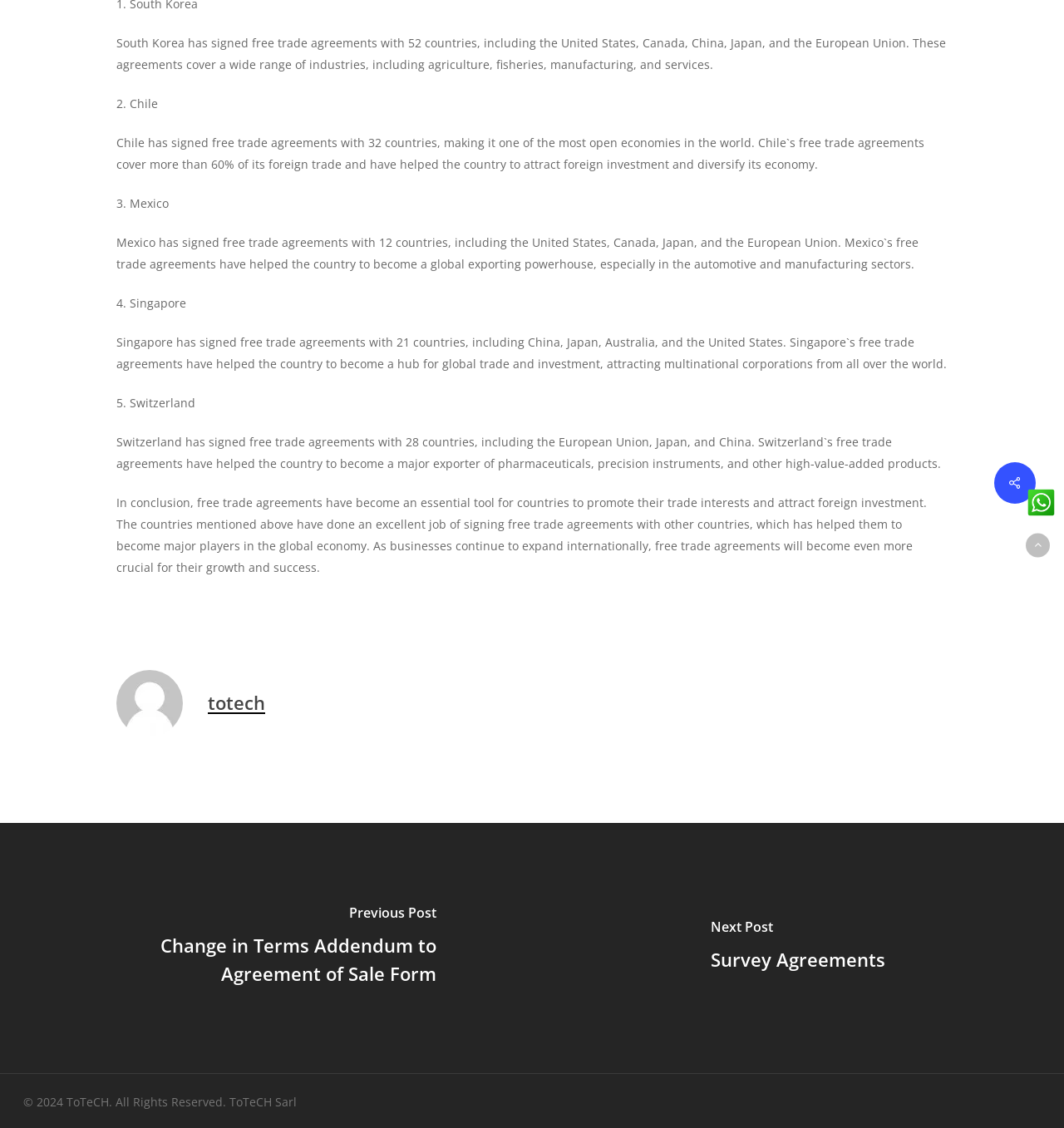Please provide the bounding box coordinate of the region that matches the element description: Tool News. Coordinates should be in the format (top-left x, top-left y, bottom-right x, bottom-right y) and all values should be between 0 and 1.

None